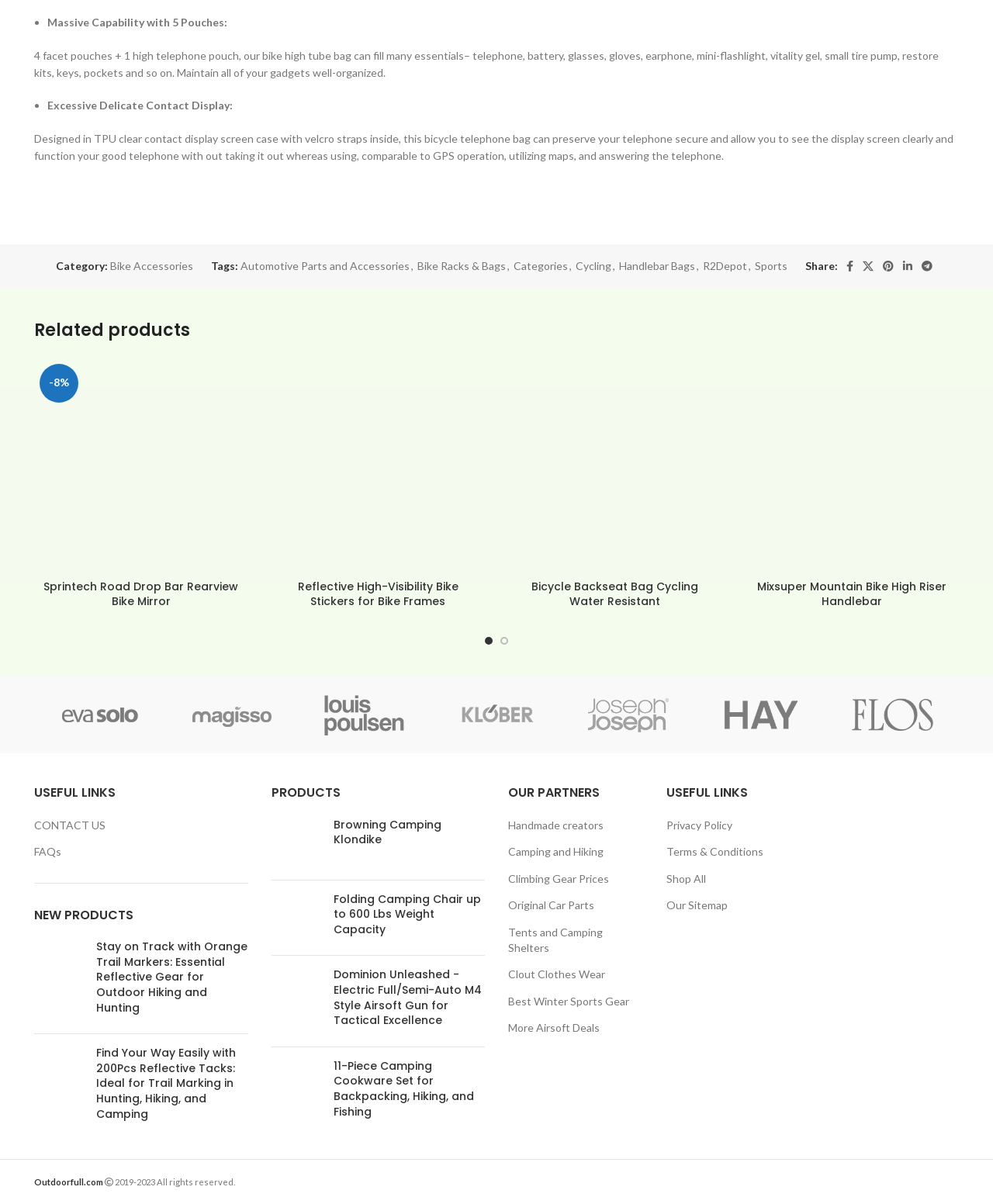What is the product category?
Look at the webpage screenshot and answer the question with a detailed explanation.

Based on the webpage, I found the category information under the 'Category:' label, which is 'Bike Accessories'. This suggests that the product belongs to the bike accessories category.